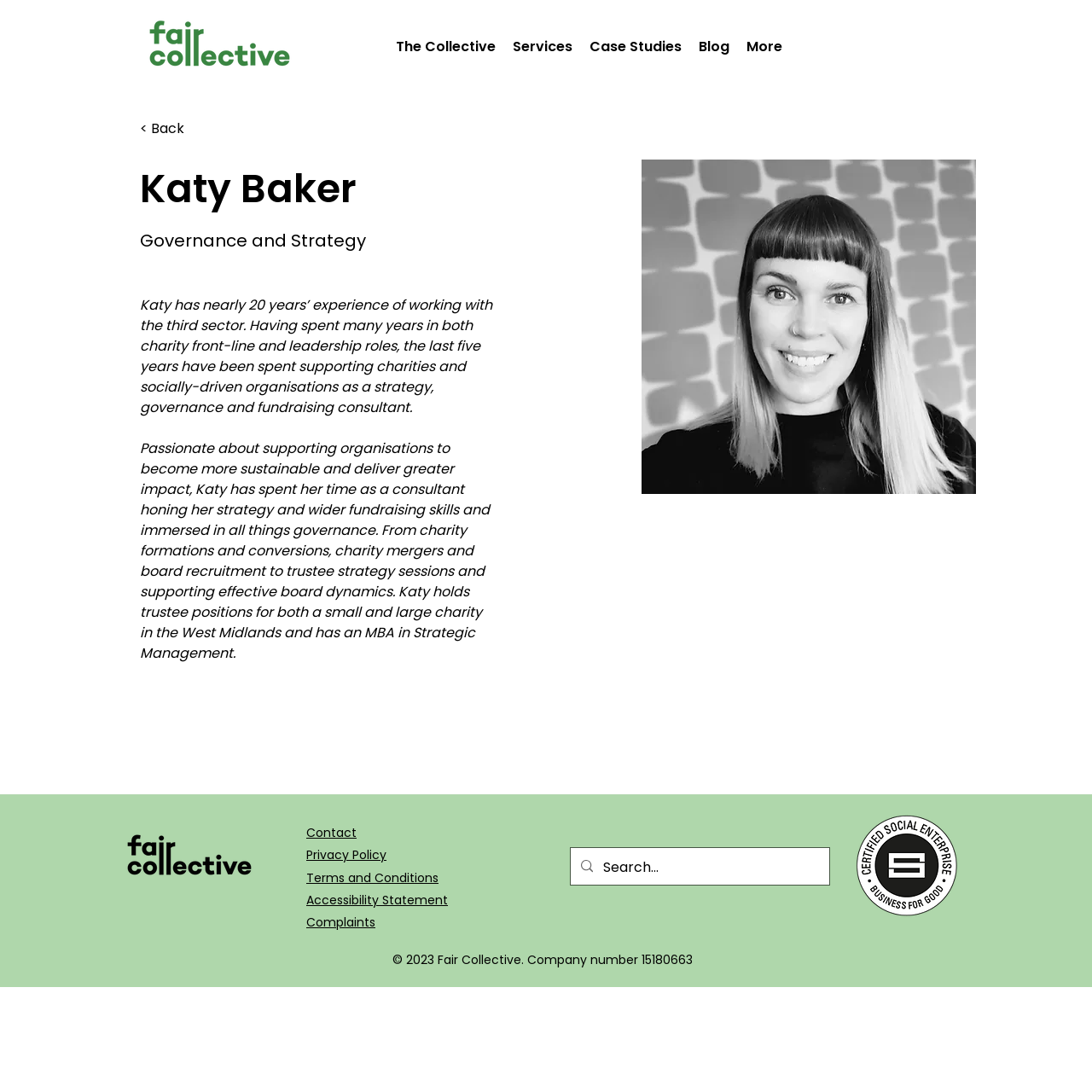Please specify the coordinates of the bounding box for the element that should be clicked to carry out this instruction: "Search for something". The coordinates must be four float numbers between 0 and 1, formatted as [left, top, right, bottom].

[0.553, 0.777, 0.727, 0.813]